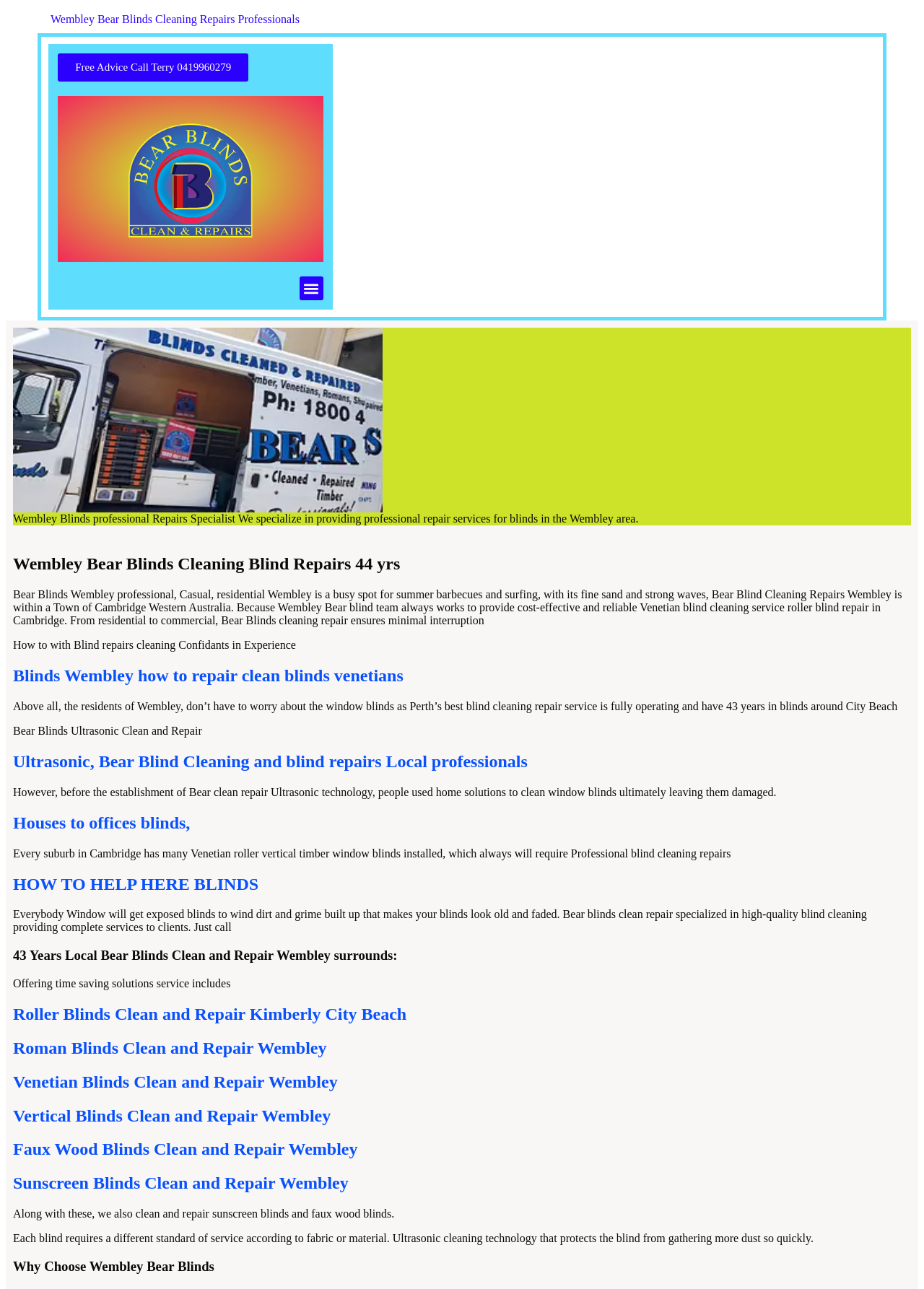Provide the bounding box coordinates of the HTML element described as: "Menu". The bounding box coordinates should be four float numbers between 0 and 1, i.e., [left, top, right, bottom].

[0.324, 0.215, 0.35, 0.233]